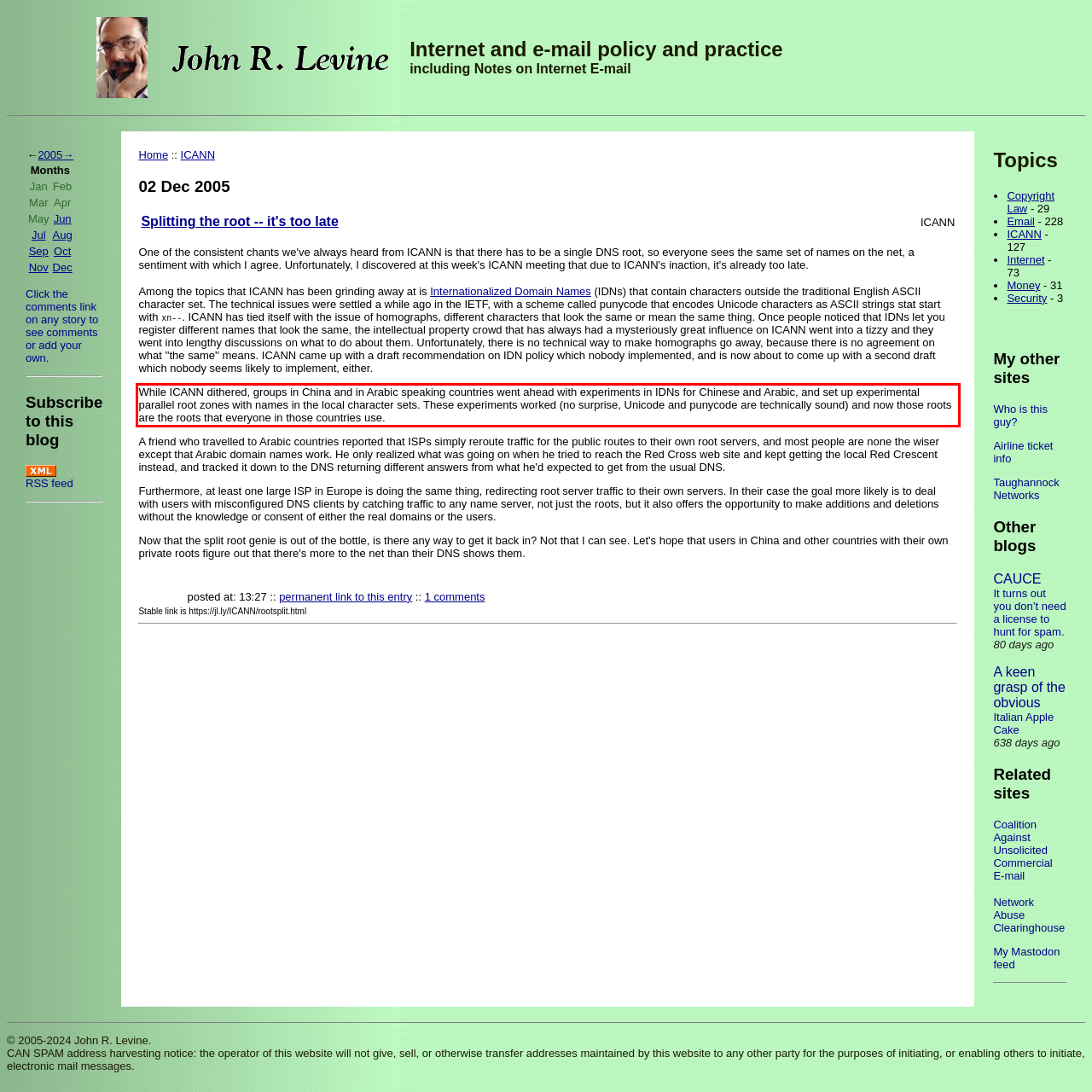From the screenshot of the webpage, locate the red bounding box and extract the text contained within that area.

While ICANN dithered, groups in China and in Arabic speaking countries went ahead with experiments in IDNs for Chinese and Arabic, and set up experimental parallel root zones with names in the local character sets. These experiments worked (no surprise, Unicode and punycode are technically sound) and now those roots are the roots that everyone in those countries use.